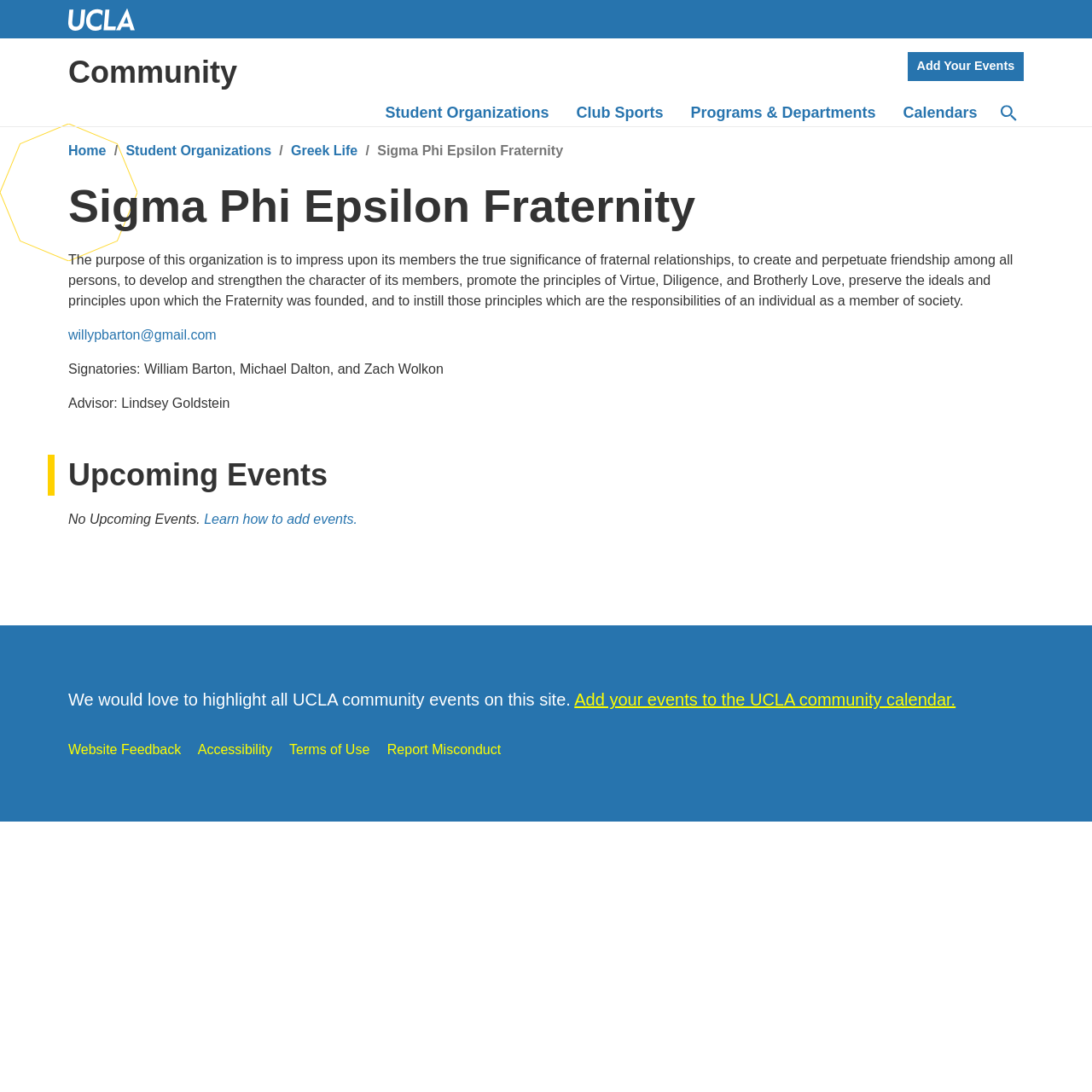How can I add events to the UCLA community calendar?
Refer to the image and provide a one-word or short phrase answer.

Click on 'Add your events to the UCLA community calendar'